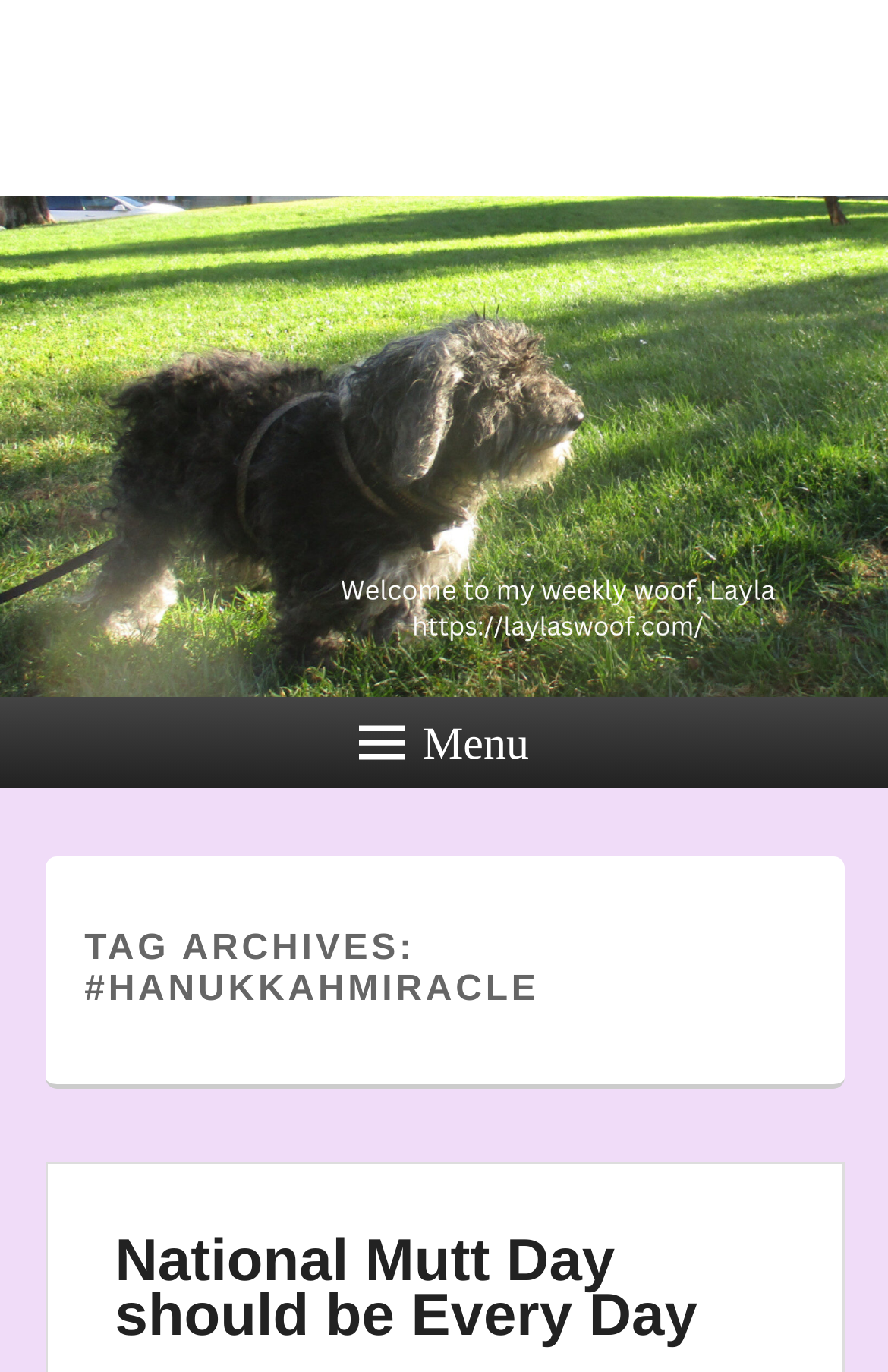Please provide a comprehensive answer to the question based on the screenshot: What is the theme of the webpage?

The theme of the webpage can be inferred from the subtitle 'The Life and Adventures of a Rescued Dog' and the tag archive '#hanukkahmiracle', which suggests that the webpage is about a dog's life and adventures after being rescued.